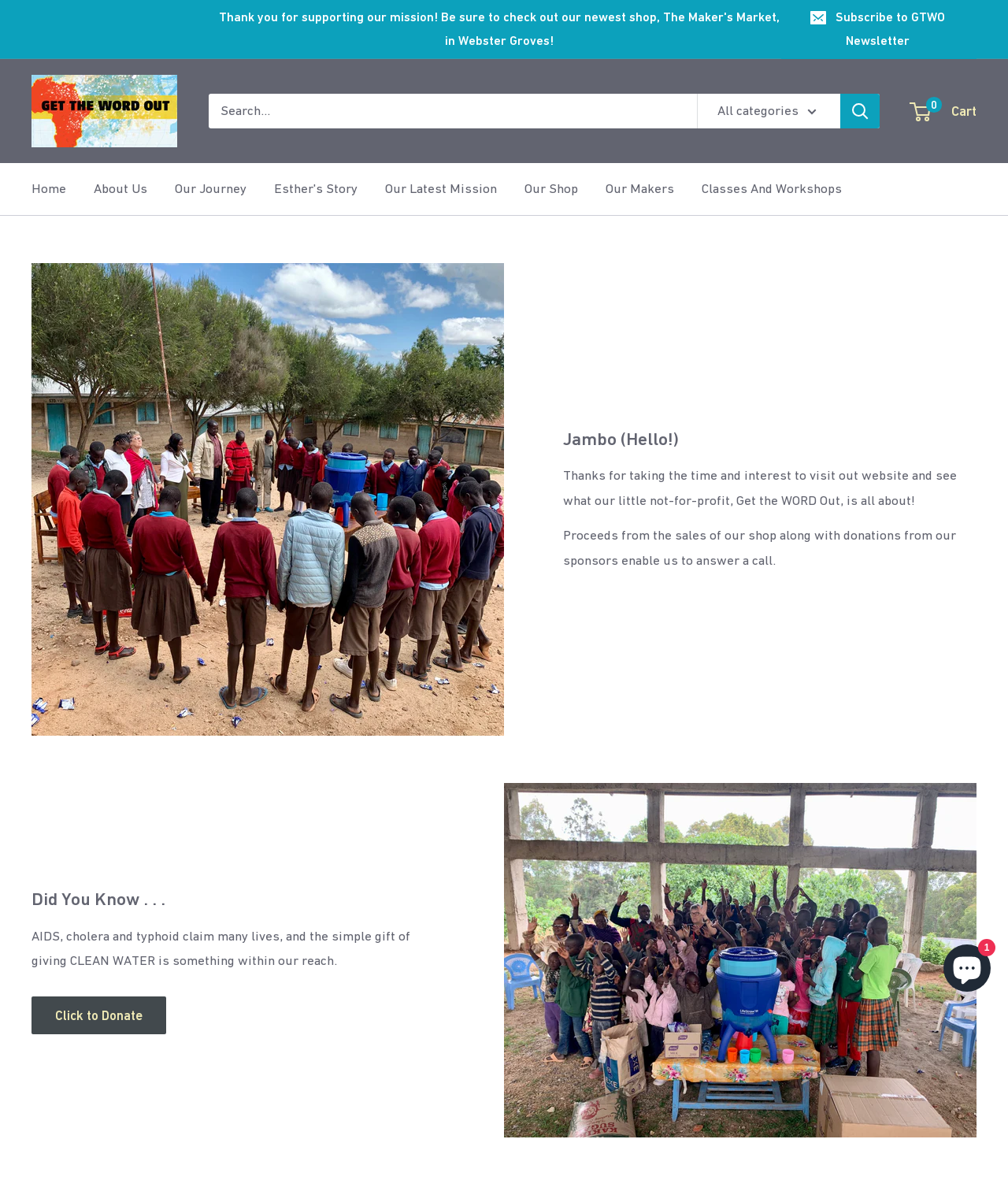Using the provided element description, identify the bounding box coordinates as (top-left x, top-left y, bottom-right x, bottom-right y). Ensure all values are between 0 and 1. Description: alt="Get the WORD Out, Inc"

[0.031, 0.063, 0.176, 0.124]